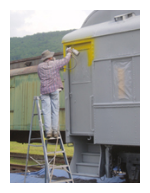What is the purpose of the volunteer's engagement?
Could you answer the question with a detailed and thorough explanation?

The volunteer's engagement represents the various opportunities available for individuals who wish to contribute their time and skills to maintain and restore the rich heritage of the C&O Railway, highlighting the society's commitment to historical preservation and maintenance.